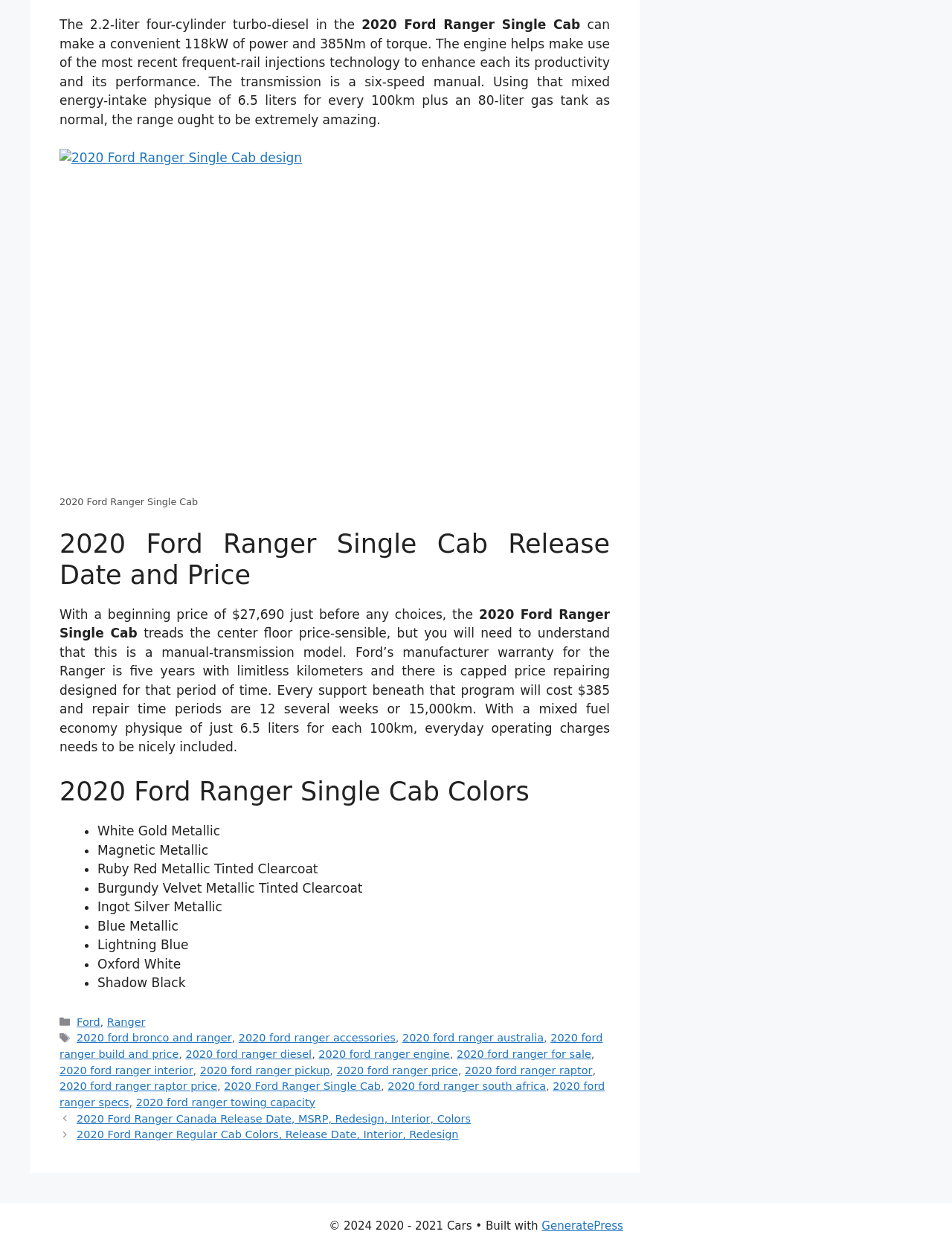What is the warranty period for the 2020 Ford Ranger Single Cab?
Please answer using one word or phrase, based on the screenshot.

5 years